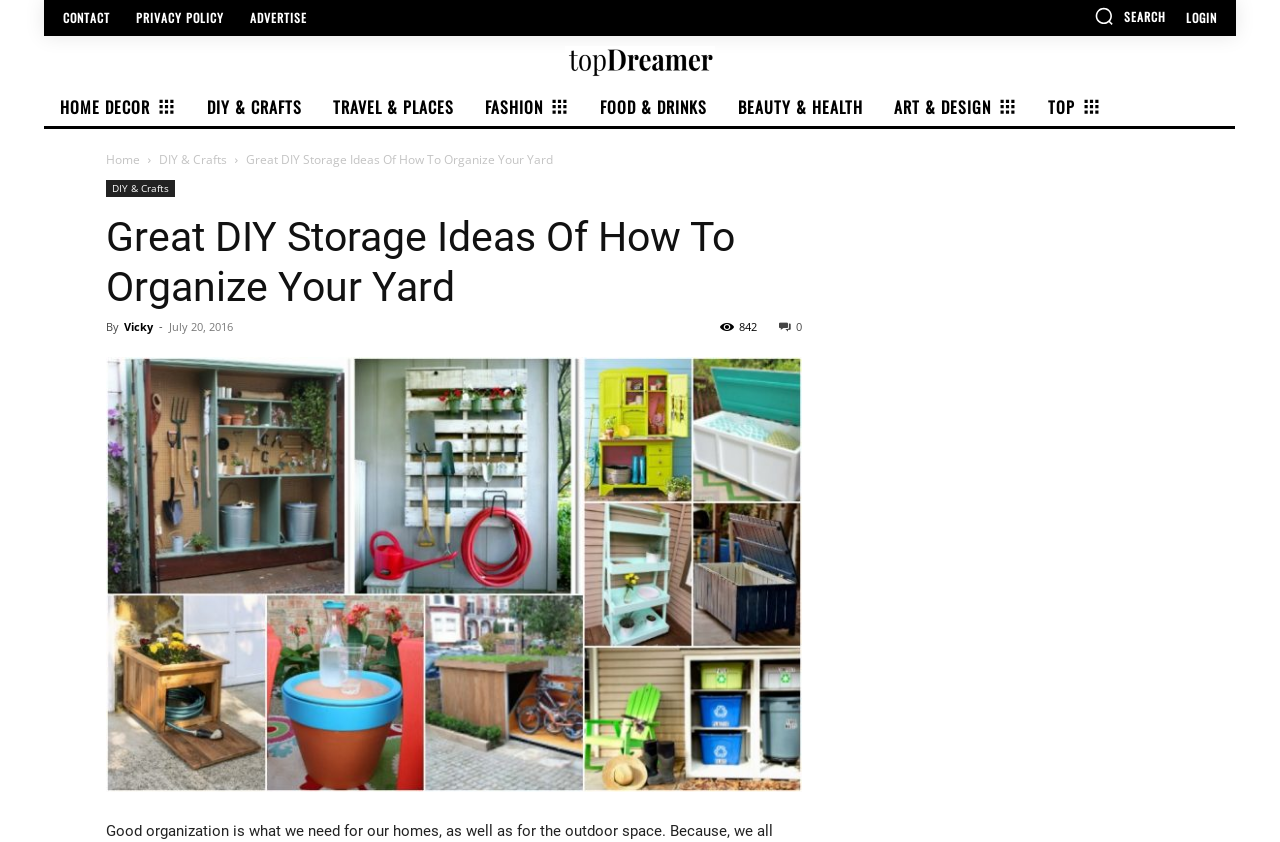Provide your answer to the question using just one word or phrase: What is the name of the author of the current article?

Vicky